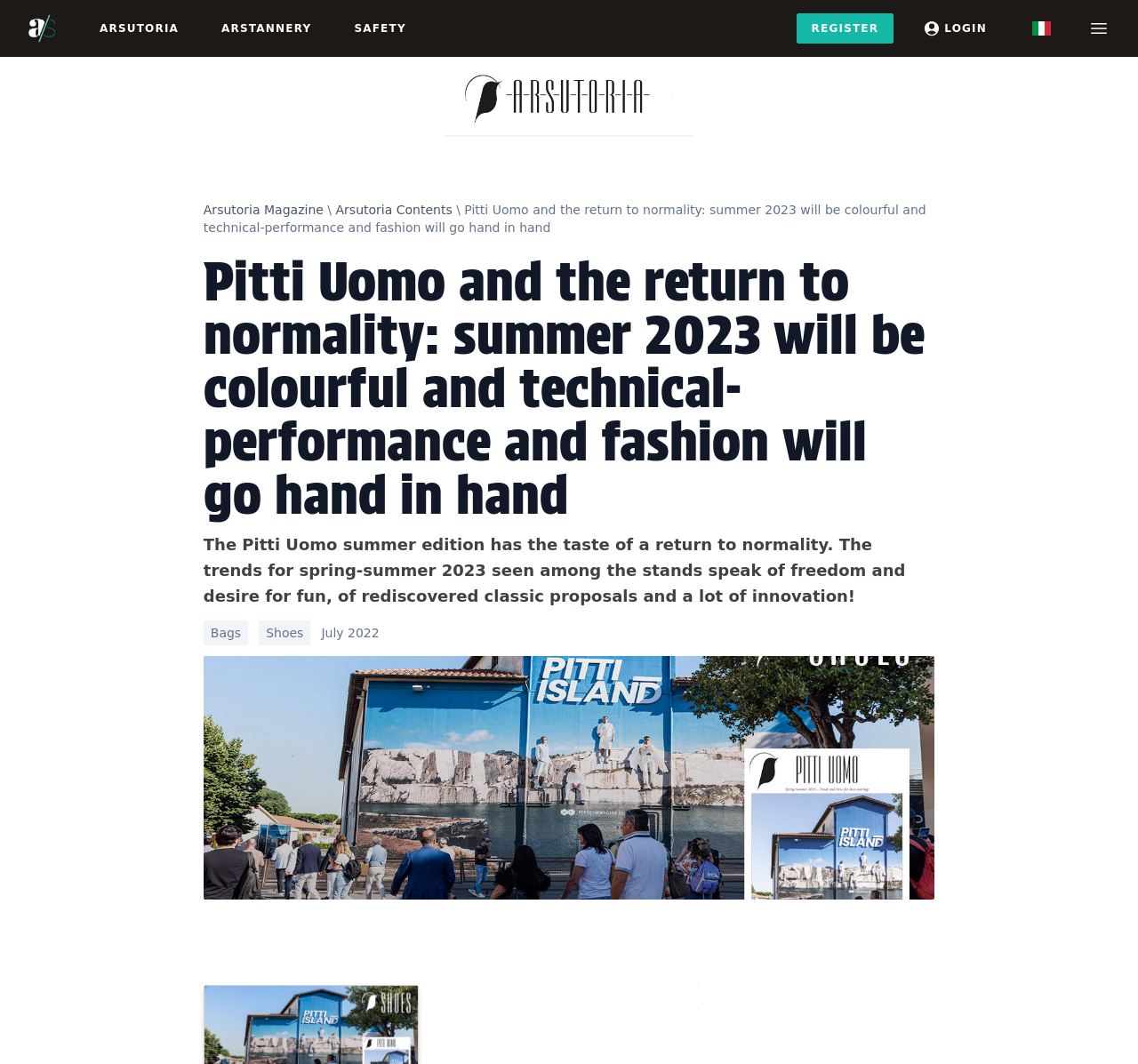Respond to the question with just a single word or phrase: 
What is the theme of the summer edition?

Return to normality